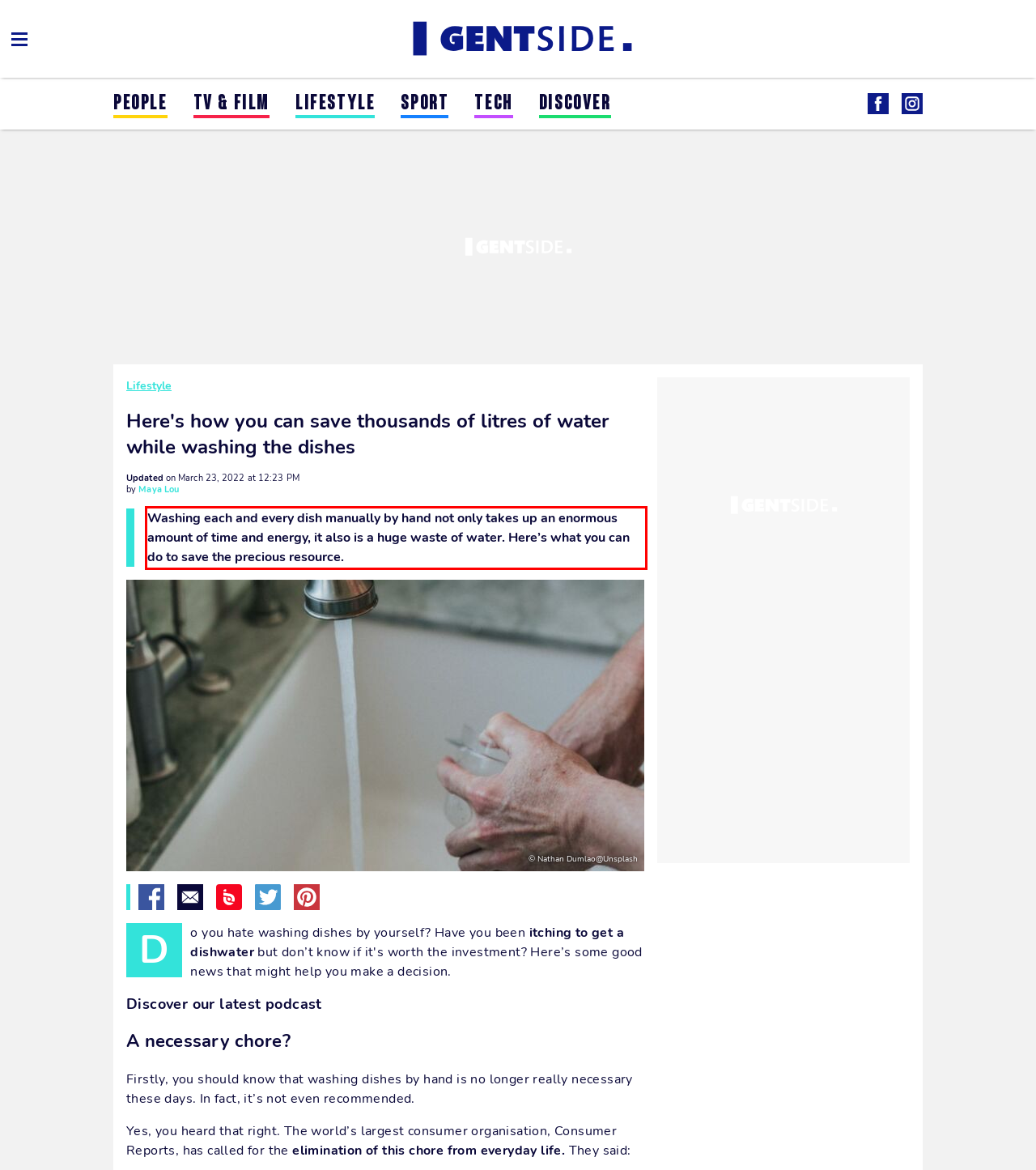Please examine the webpage screenshot and extract the text within the red bounding box using OCR.

Washing each and every dish manually by hand not only takes up an enormous amount of time and energy, it also is a huge waste of water. Here’s what you can do to save the precious resource.